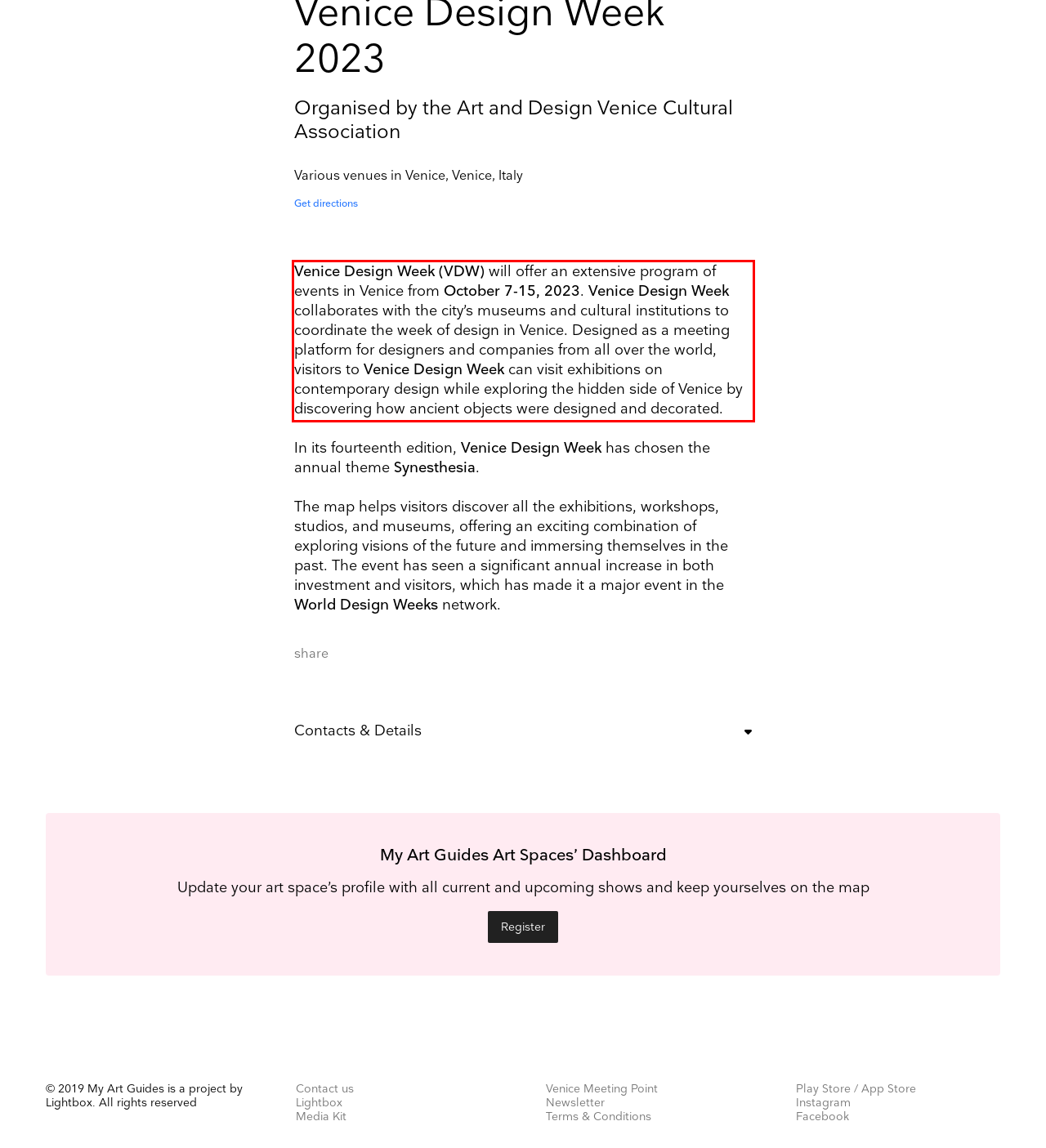Please look at the screenshot provided and find the red bounding box. Extract the text content contained within this bounding box.

Venice Design Week (VDW) will offer an extensive program of events in Venice from October 7-15, 2023. Venice Design Week collaborates with the city’s museums and cultural institutions to coordinate the week of design in Venice. Designed as a meeting platform for designers and companies from all over the world, visitors to Venice Design Week can visit exhibitions on contemporary design while exploring the hidden side of Venice by discovering how ancient objects were designed and decorated.